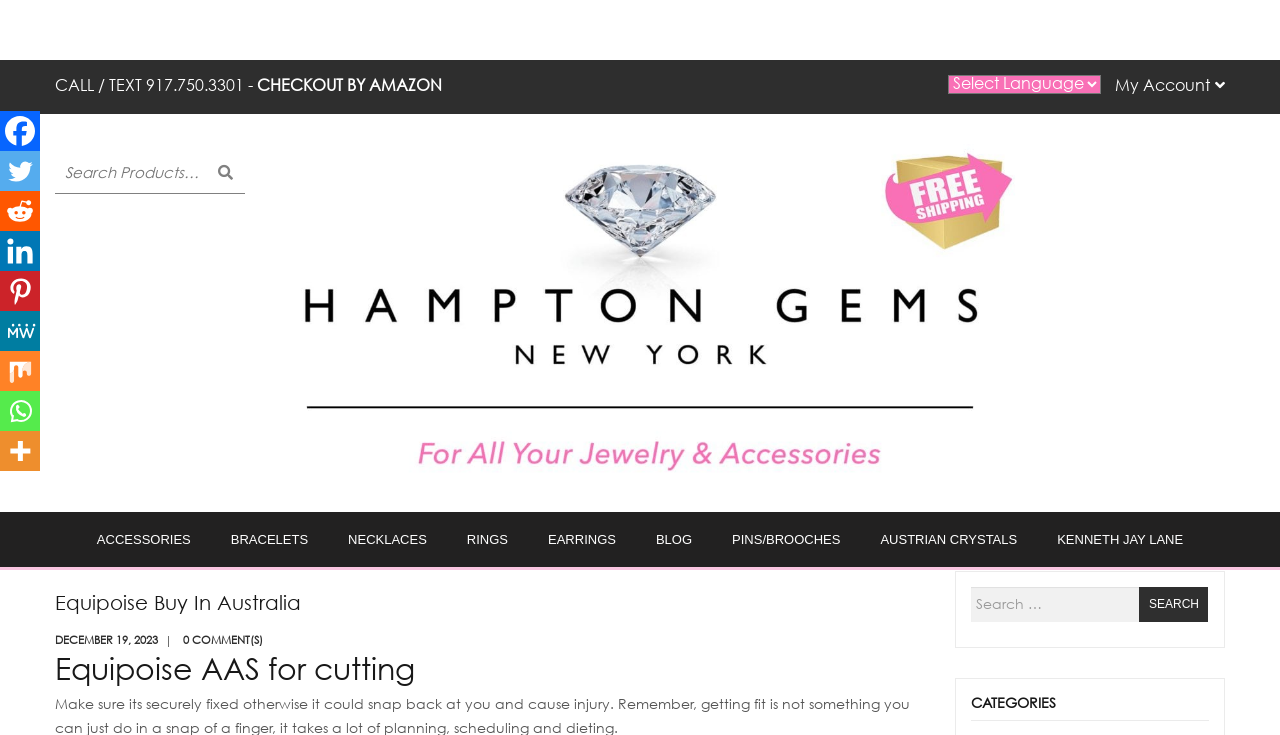Please find and generate the text of the main heading on the webpage.

Equipoise Buy In Australia